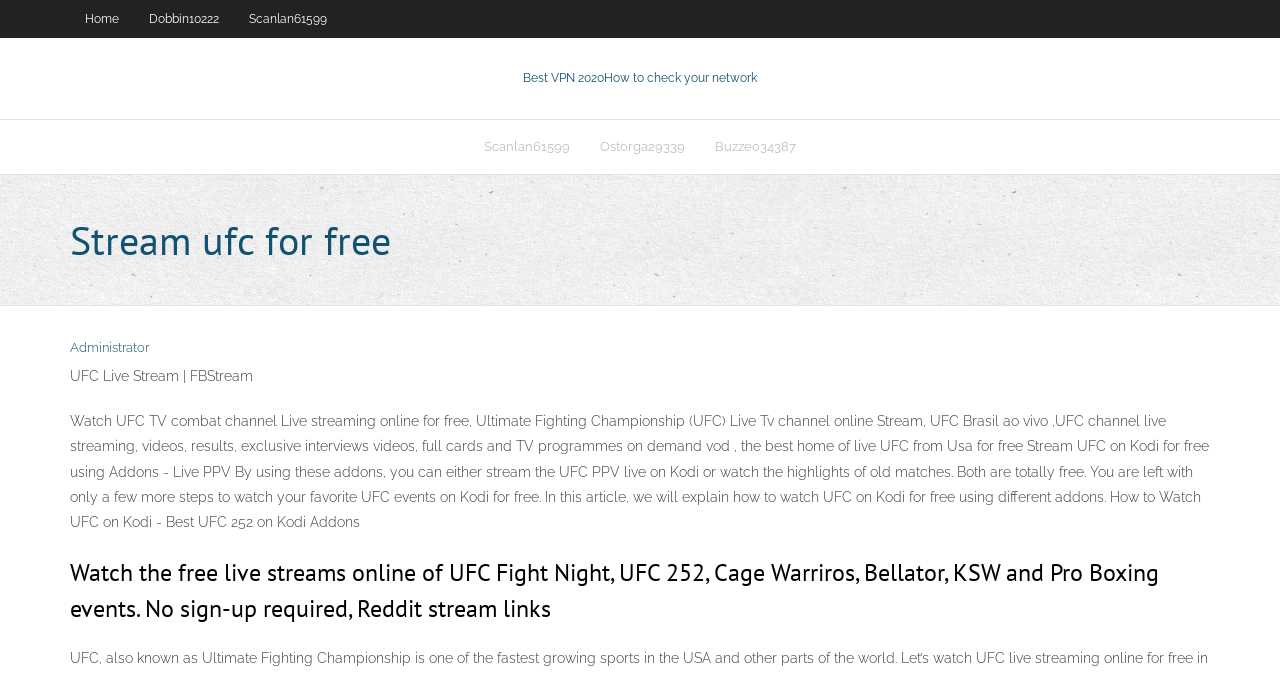What type of events can I watch on this webpage?
Provide a one-word or short-phrase answer based on the image.

UFC, boxing, etc.